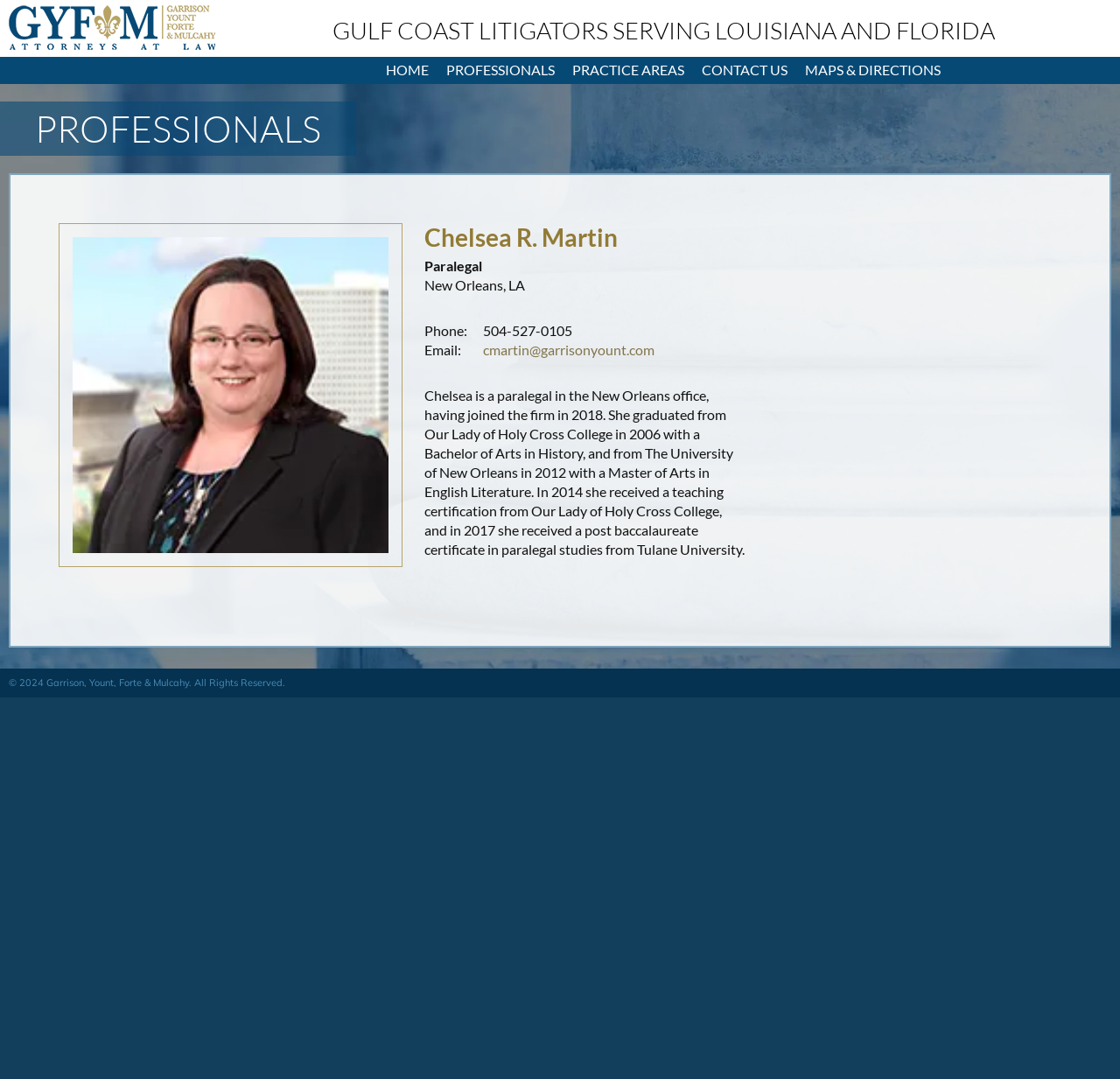What is the name of the law firm Chelsea R. Martin works for?
Look at the screenshot and give a one-word or phrase answer.

Garrison, Yount, Forte & Mulcahy